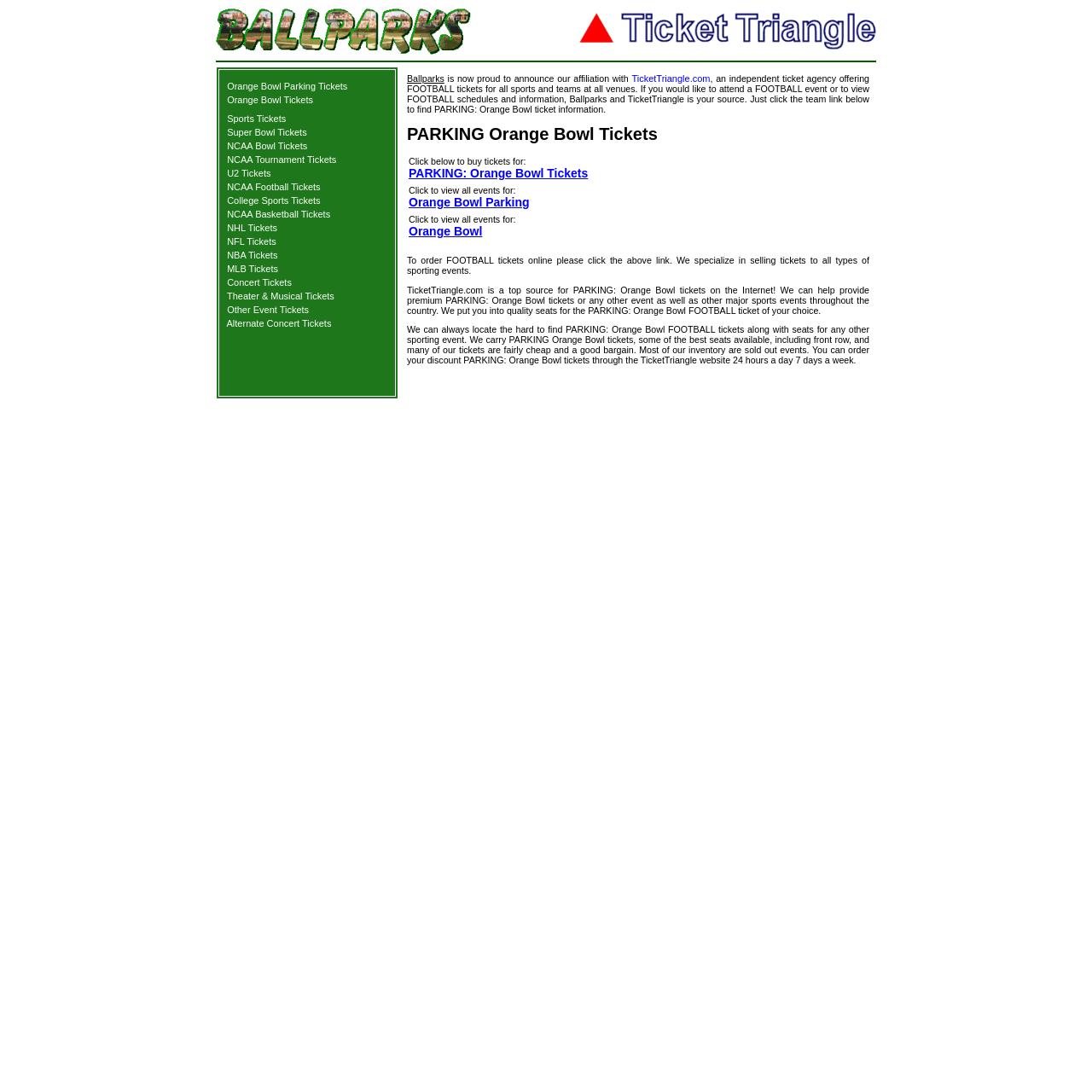What is the category of the 'Orange Bowl Parking Tickets' link?
Please use the visual content to give a single word or phrase answer.

Sports Tickets